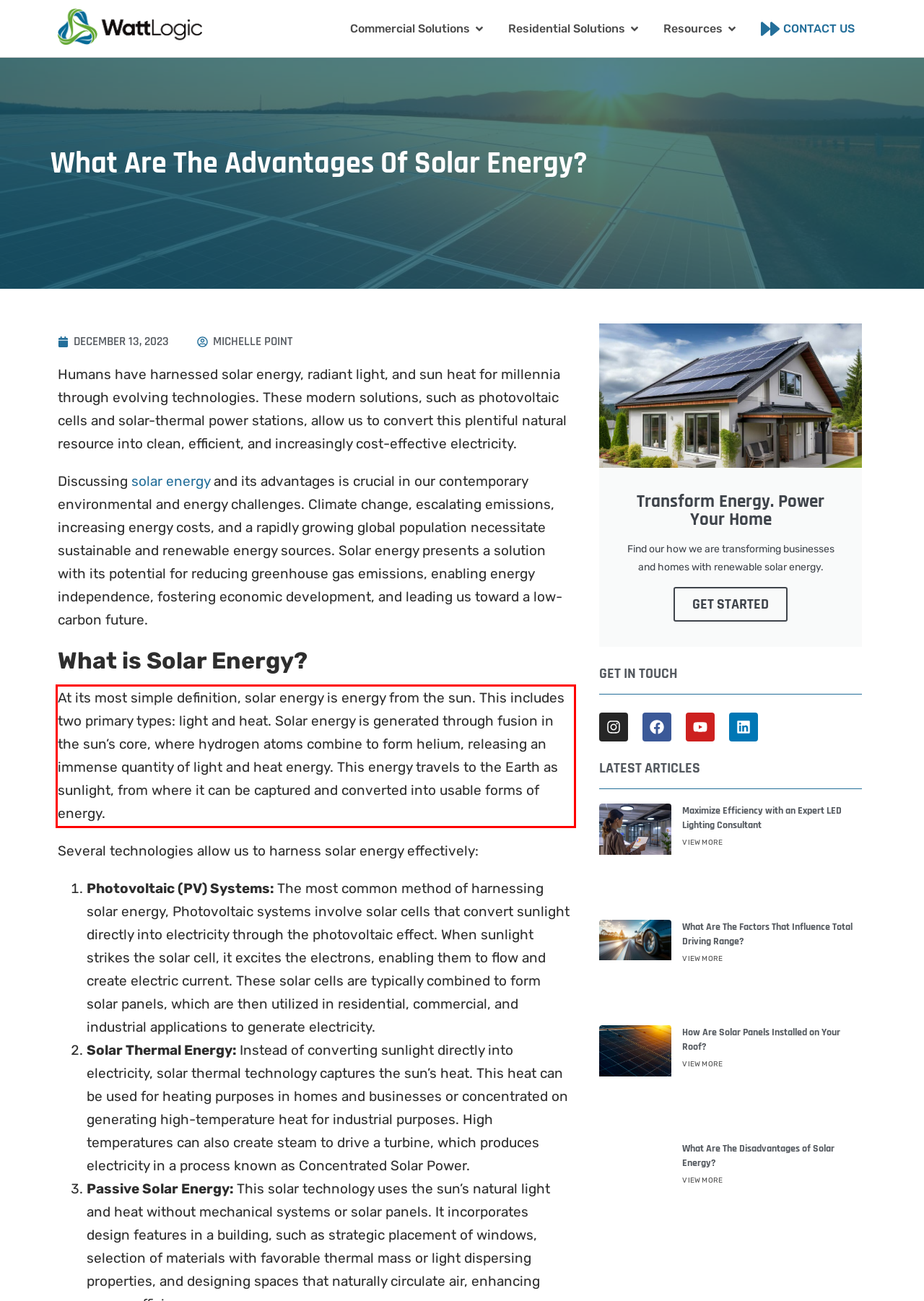Please examine the webpage screenshot containing a red bounding box and use OCR to recognize and output the text inside the red bounding box.

At its most simple definition, solar energy is energy from the sun. This includes two primary types: light and heat. Solar energy is generated through fusion in the sun’s core, where hydrogen atoms combine to form helium, releasing an immense quantity of light and heat energy. This energy travels to the Earth as sunlight, from where it can be captured and converted into usable forms of energy.